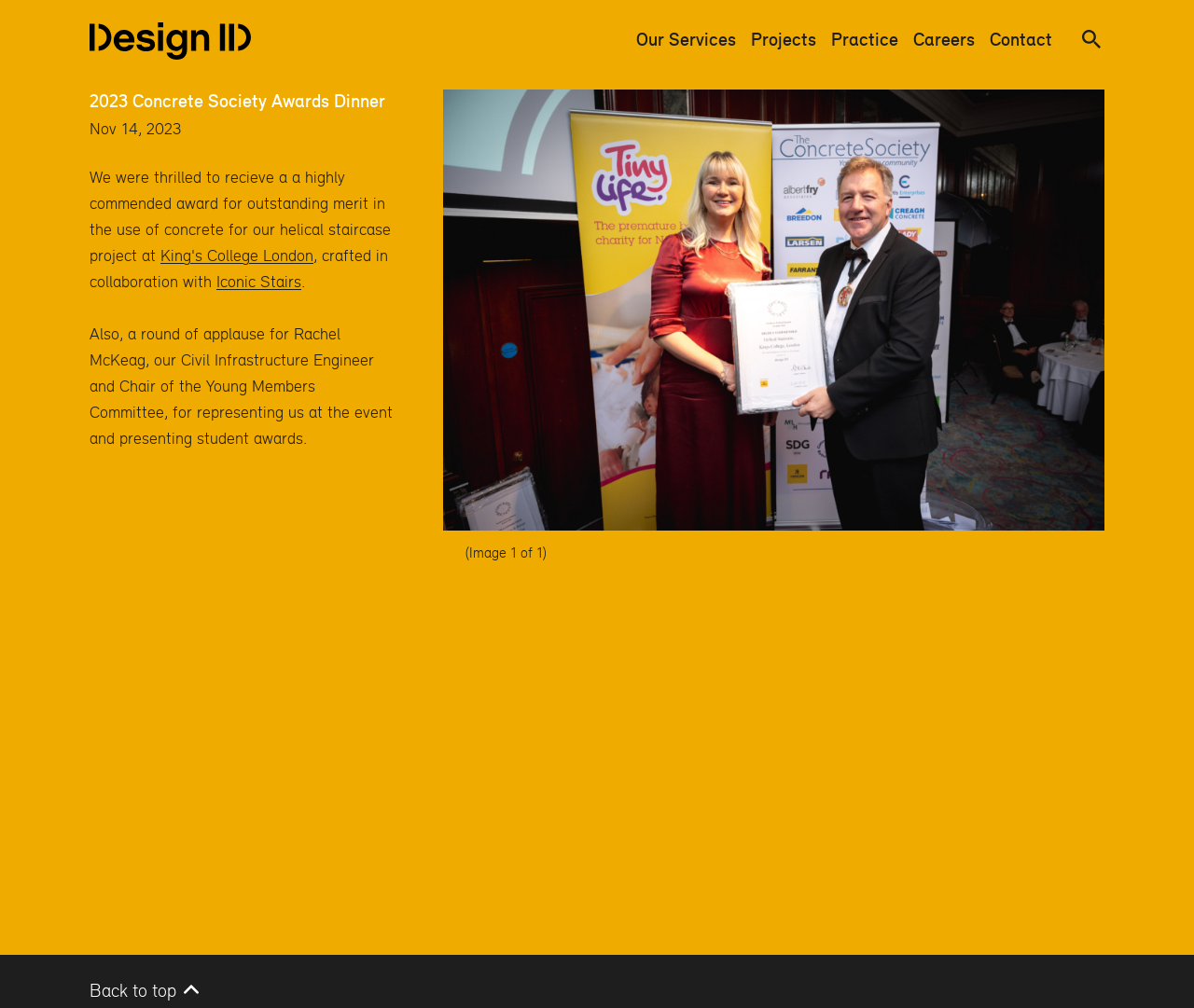How many images are displayed on the webpage?
Refer to the screenshot and answer in one word or phrase.

1